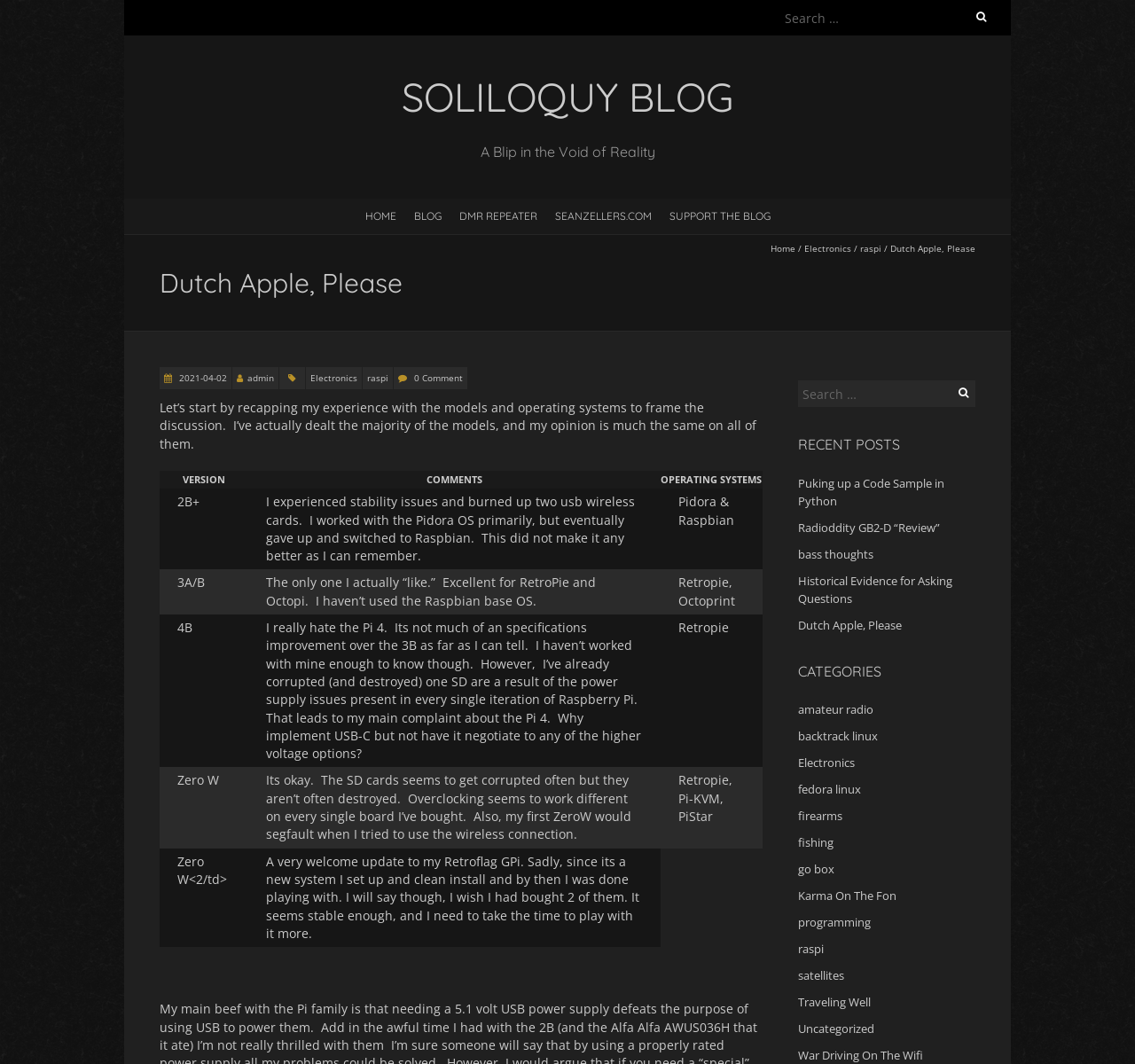Please find the bounding box coordinates of the element's region to be clicked to carry out this instruction: "Explore the Electronics category".

[0.709, 0.228, 0.75, 0.239]